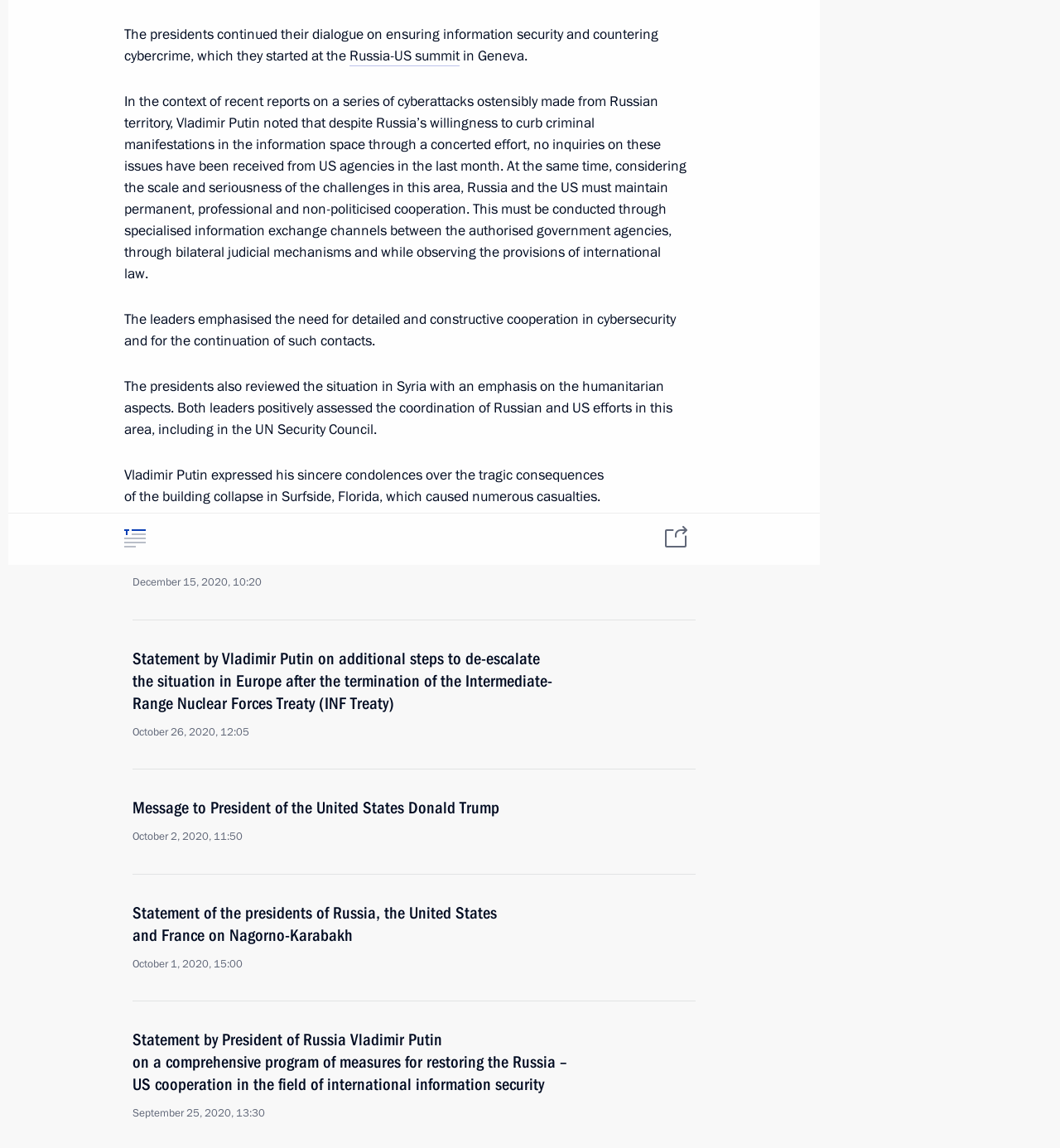Using the provided element description: "The Constitution of Russia", determine the bounding box coordinates of the corresponding UI element in the screenshot.

[0.266, 0.588, 0.378, 0.601]